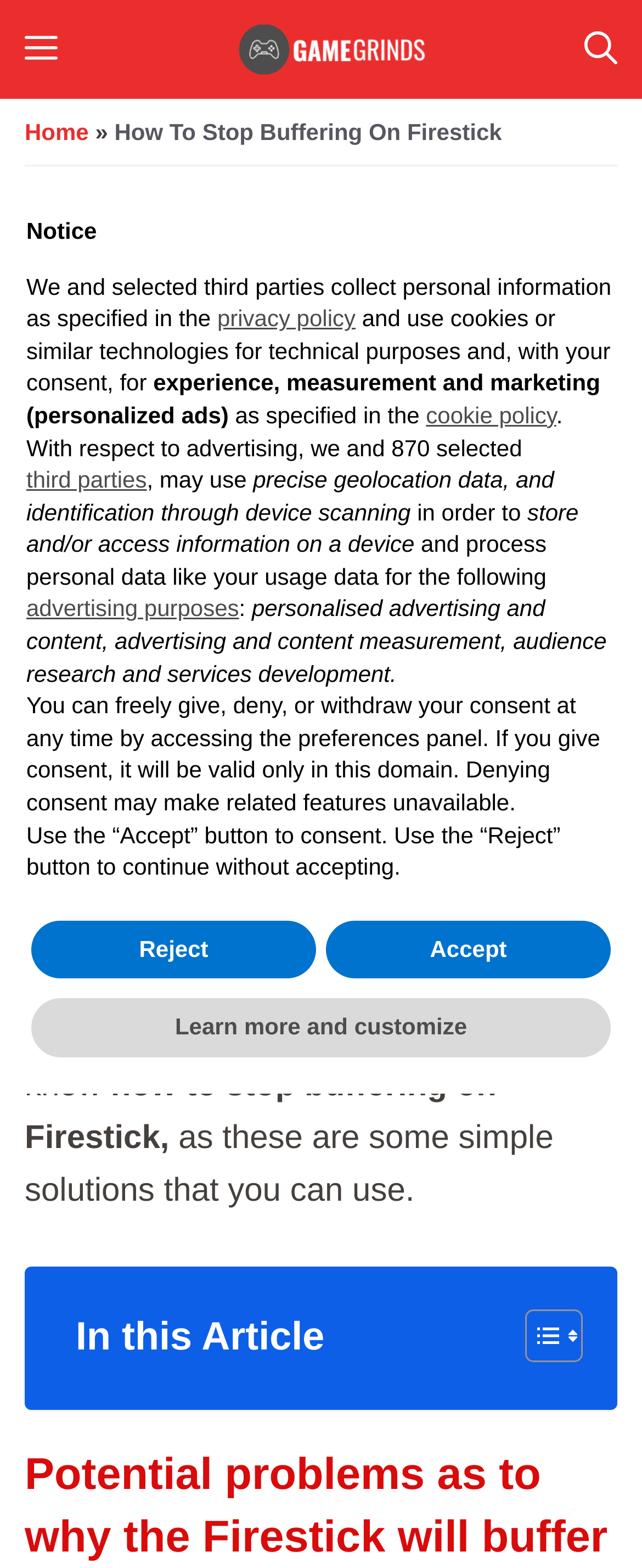Identify the bounding box coordinates for the element you need to click to achieve the following task: "Click the link to go home". Provide the bounding box coordinates as four float numbers between 0 and 1, in the form [left, top, right, bottom].

[0.038, 0.076, 0.138, 0.092]